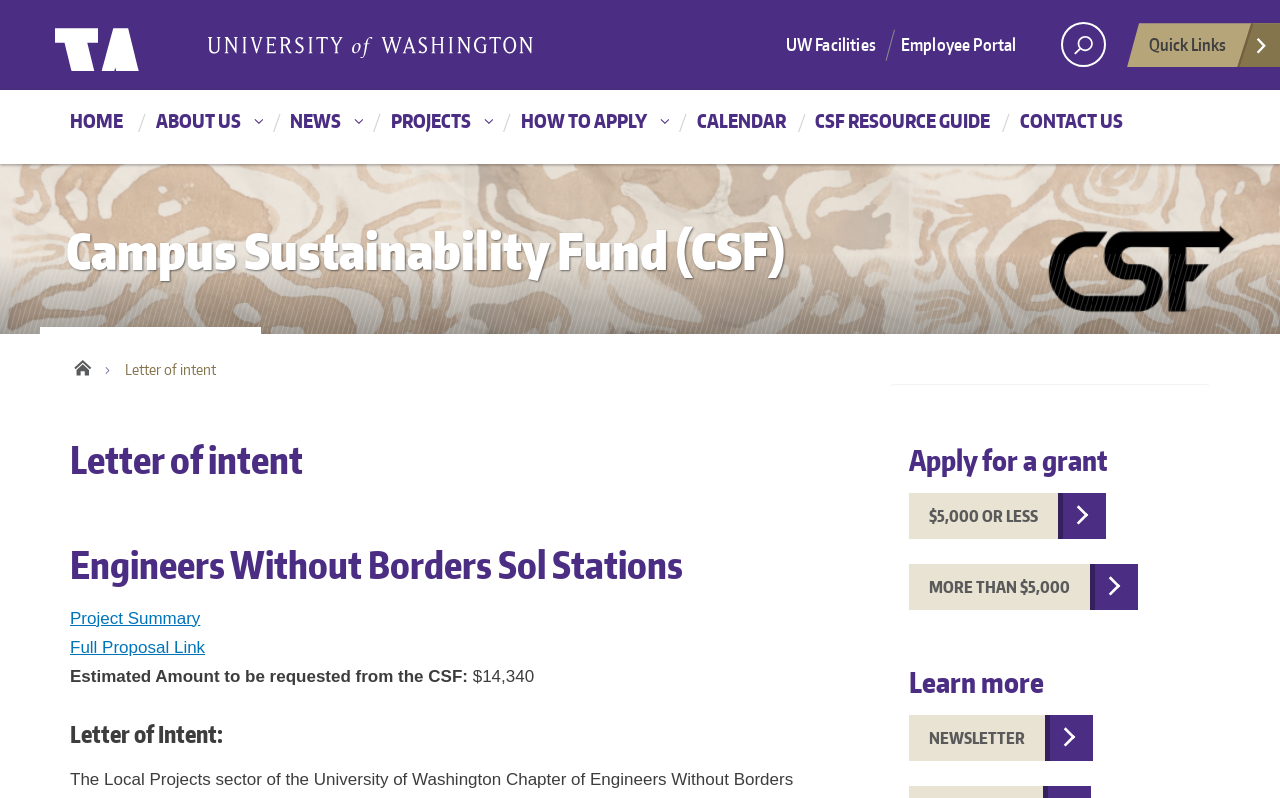Pinpoint the bounding box coordinates of the area that must be clicked to complete this instruction: "Go to University of Washington".

[0.16, 0.043, 0.418, 0.073]